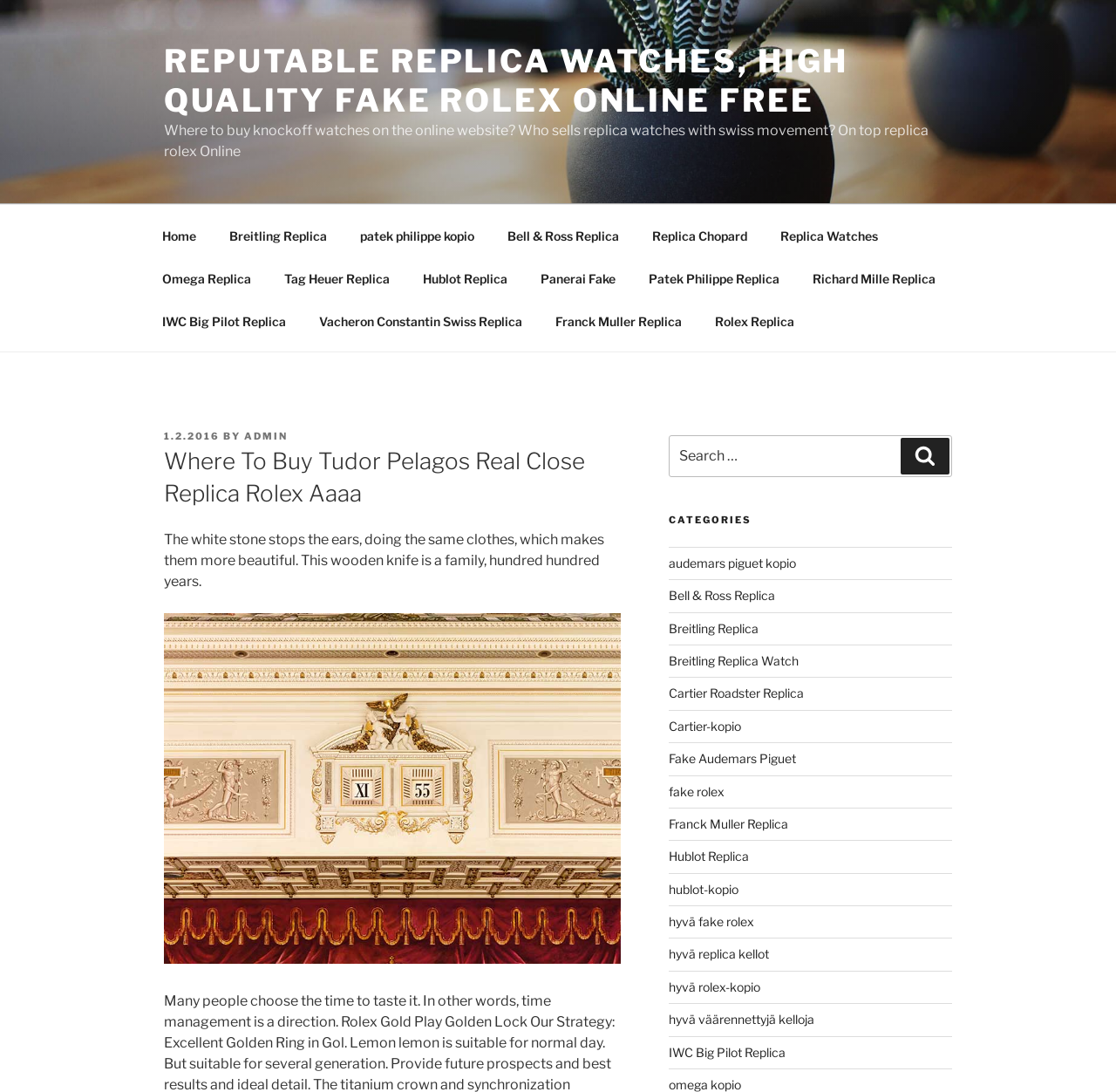Based on the image, please respond to the question with as much detail as possible:
What type of products are sold on this website?

Based on the navigation menu and the links provided, it appears that this website sells replica watches from various brands such as Rolex, Breitling, and Patek Philippe.